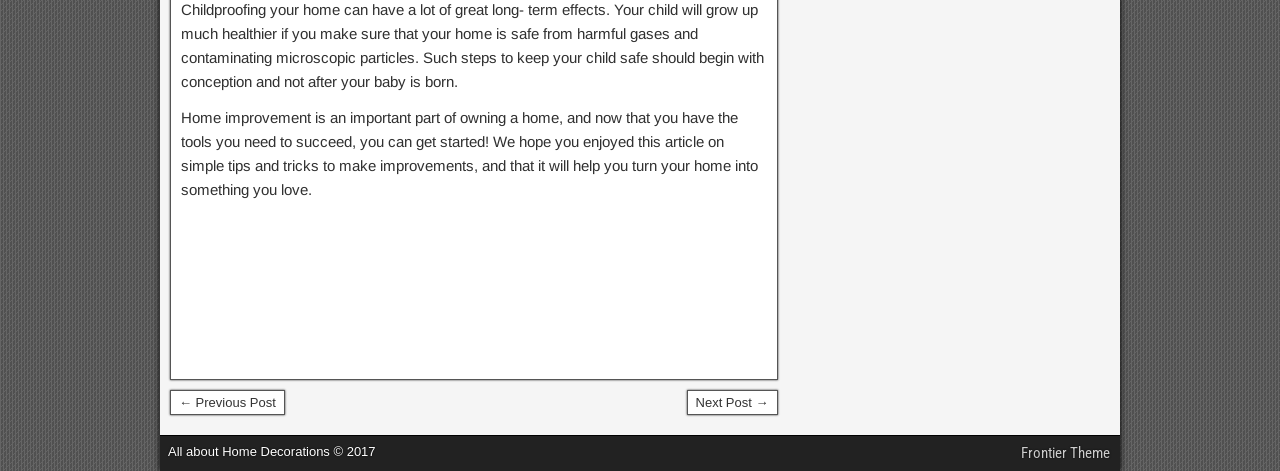Given the description of a UI element: "aria-label="Advertisement" name="aswift_2" title="Advertisement"", identify the bounding box coordinates of the matching element in the webpage screenshot.

[0.141, 0.454, 0.599, 0.766]